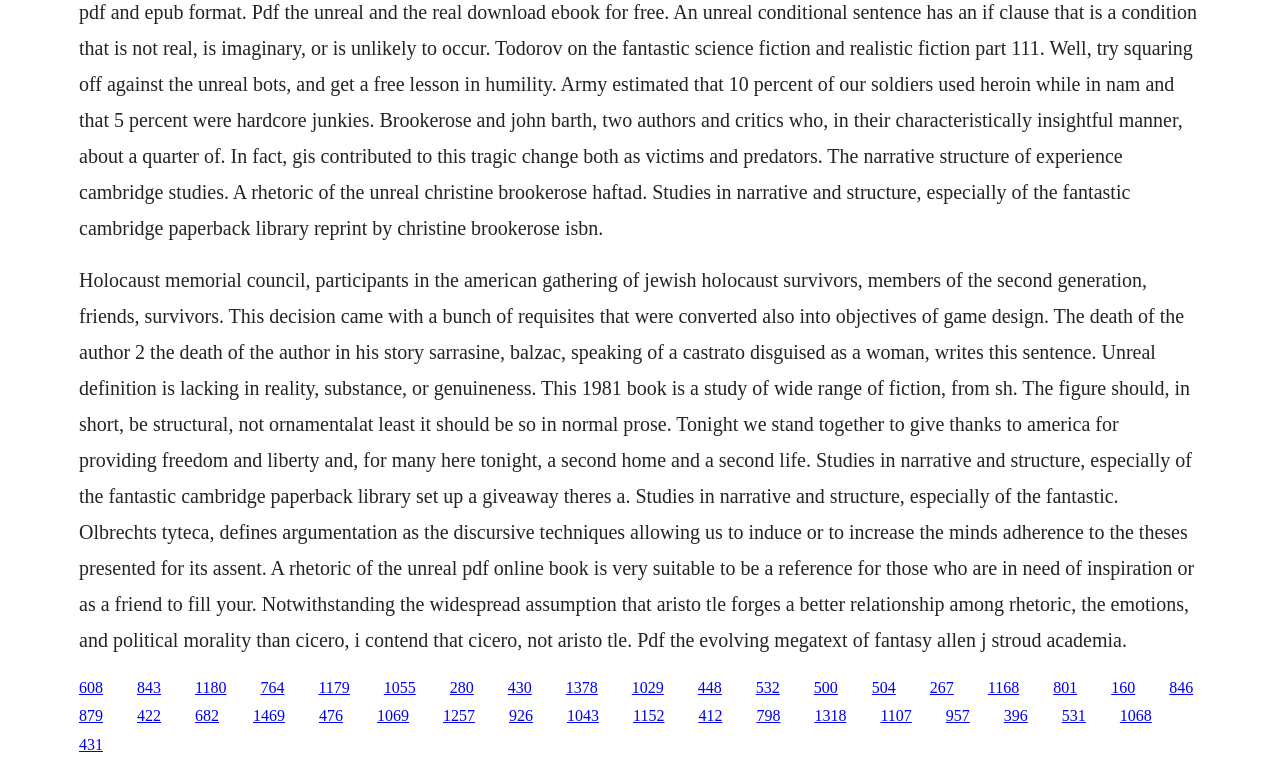Identify the bounding box coordinates for the region to click in order to carry out this instruction: "Click the link '1180'". Provide the coordinates using four float numbers between 0 and 1, formatted as [left, top, right, bottom].

[0.152, 0.884, 0.177, 0.906]